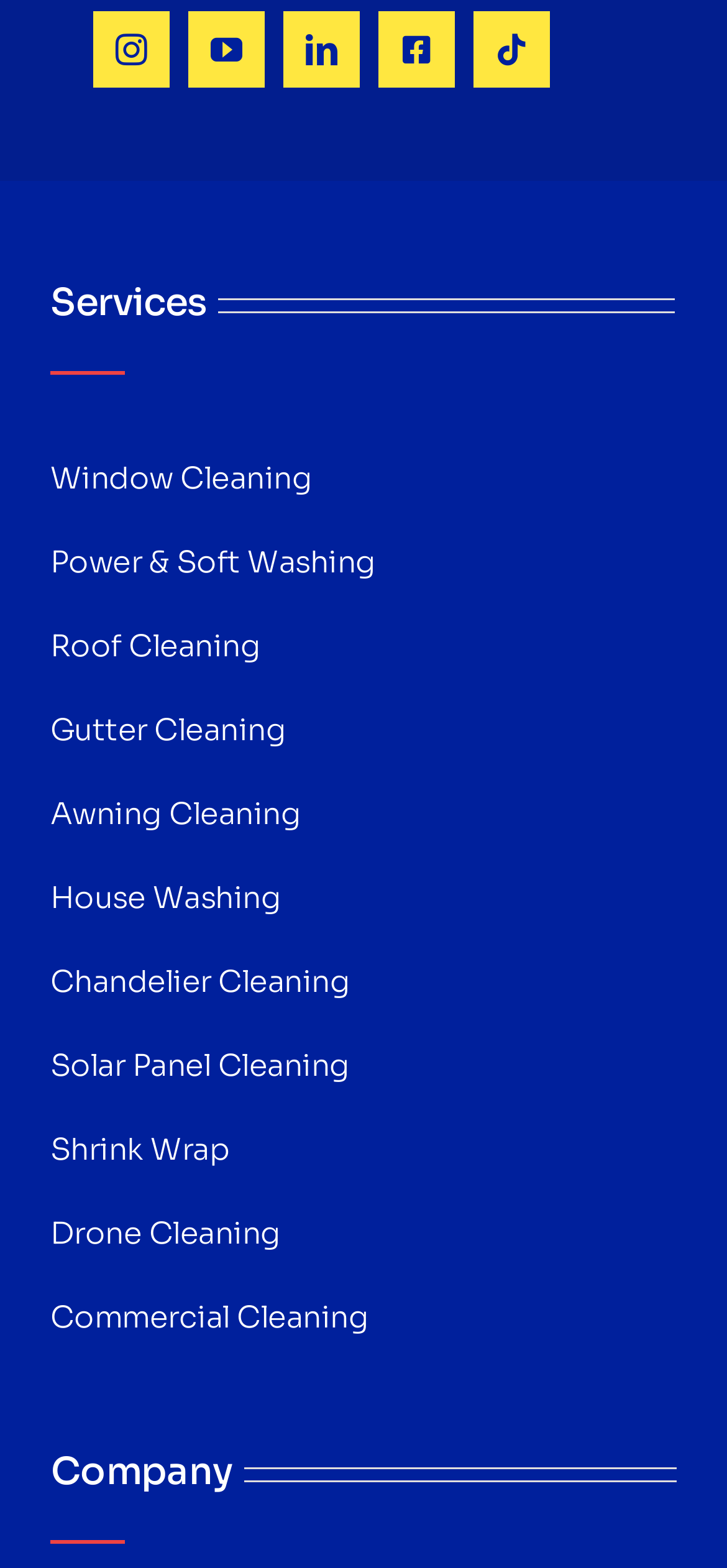Identify the bounding box coordinates of the region I need to click to complete this instruction: "Chat with us".

None